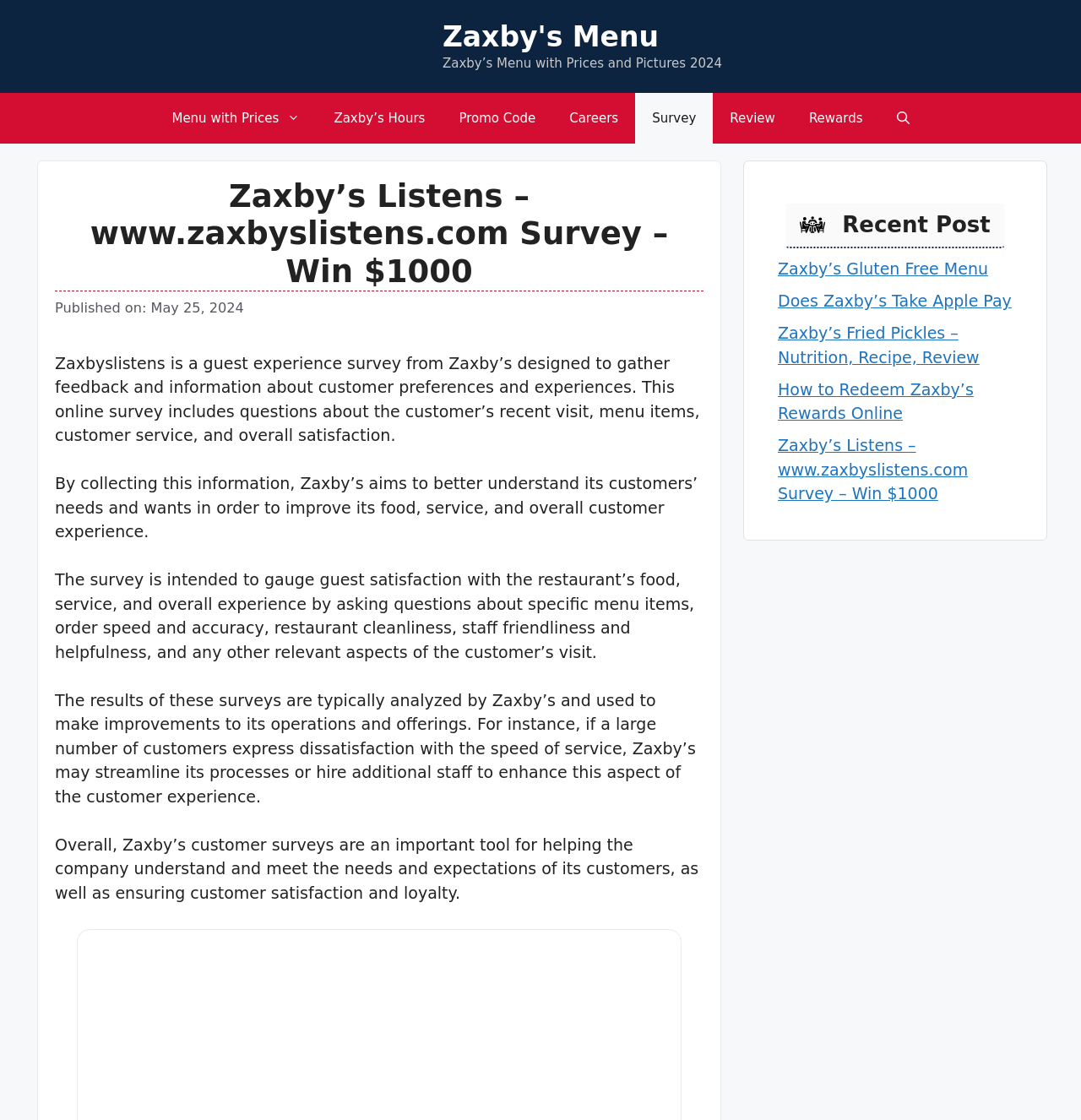Determine the bounding box coordinates of the UI element described by: "Review".

[0.66, 0.083, 0.733, 0.128]